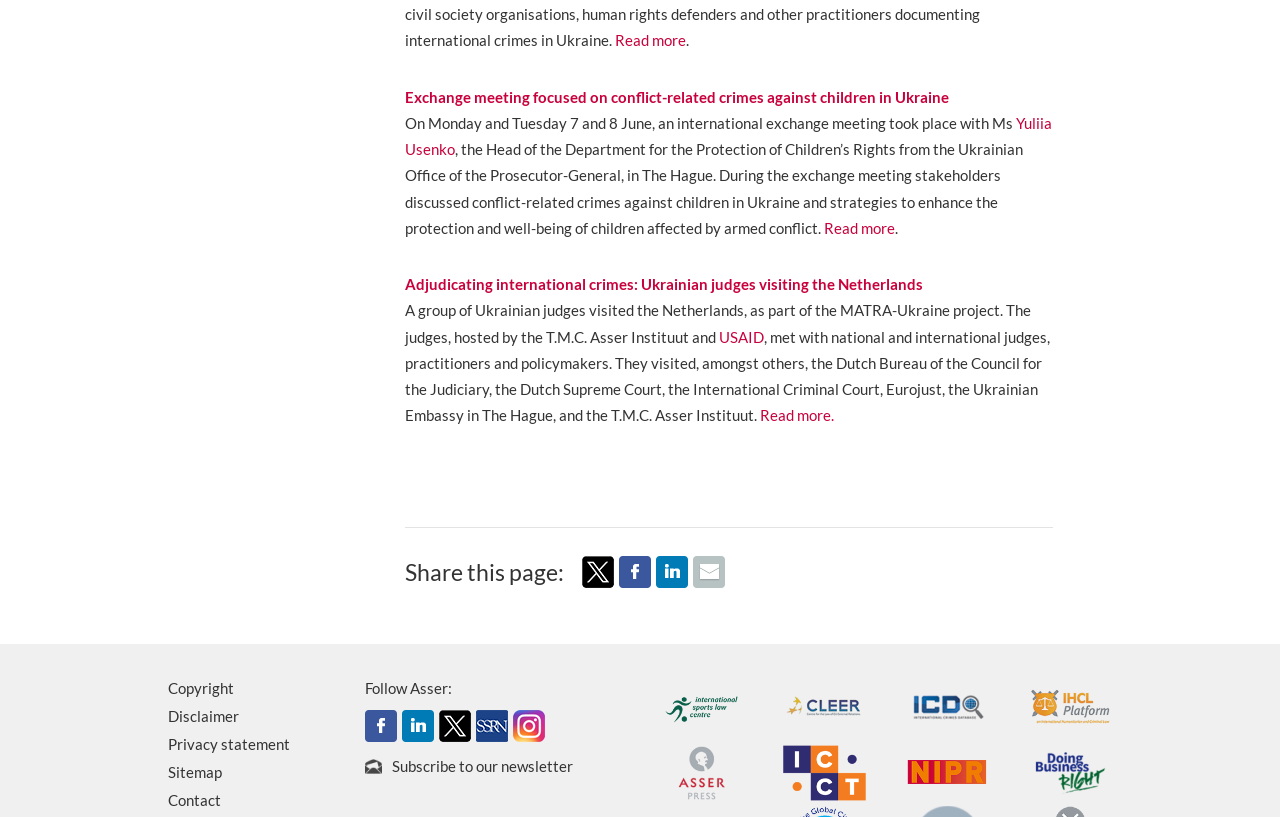Please specify the bounding box coordinates for the clickable region that will help you carry out the instruction: "Subscribe to the newsletter".

[0.285, 0.92, 0.448, 0.954]